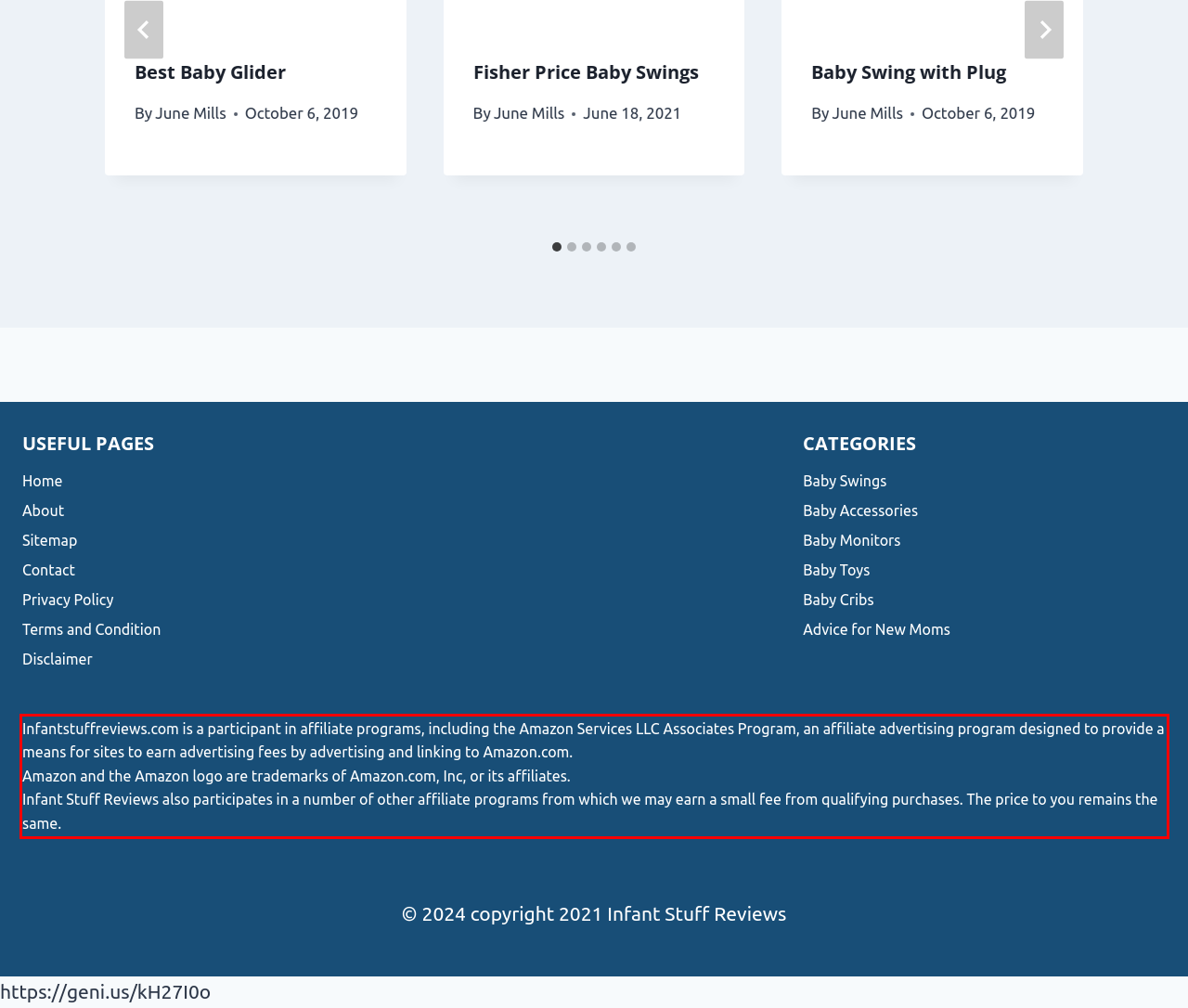By examining the provided screenshot of a webpage, recognize the text within the red bounding box and generate its text content.

Infantstuffreviews.com is a participant in affiliate programs, including the Amazon Services LLC Associates Program, an affiliate advertising program designed to provide a means for sites to earn advertising fees by advertising and linking to Amazon.com. Amazon and the Amazon logo are trademarks of Amazon.com, Inc, or its affiliates. Infant Stuff Reviews also participates in a number of other affiliate programs from which we may earn a small fee from qualifying purchases. The price to you remains the same.